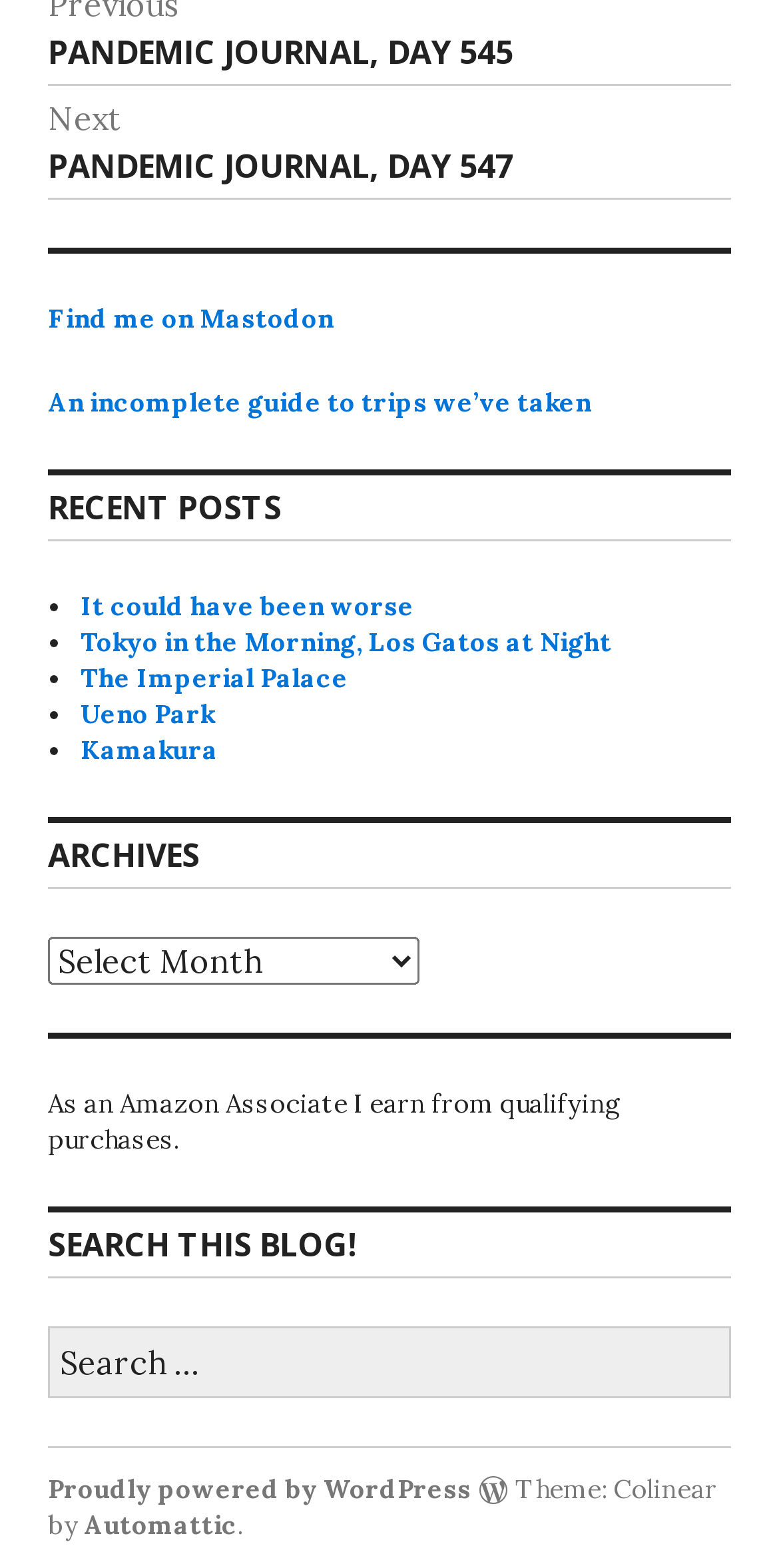Please identify the bounding box coordinates of the clickable area that will fulfill the following instruction: "View recent posts". The coordinates should be in the format of four float numbers between 0 and 1, i.e., [left, top, right, bottom].

[0.062, 0.304, 0.938, 0.346]